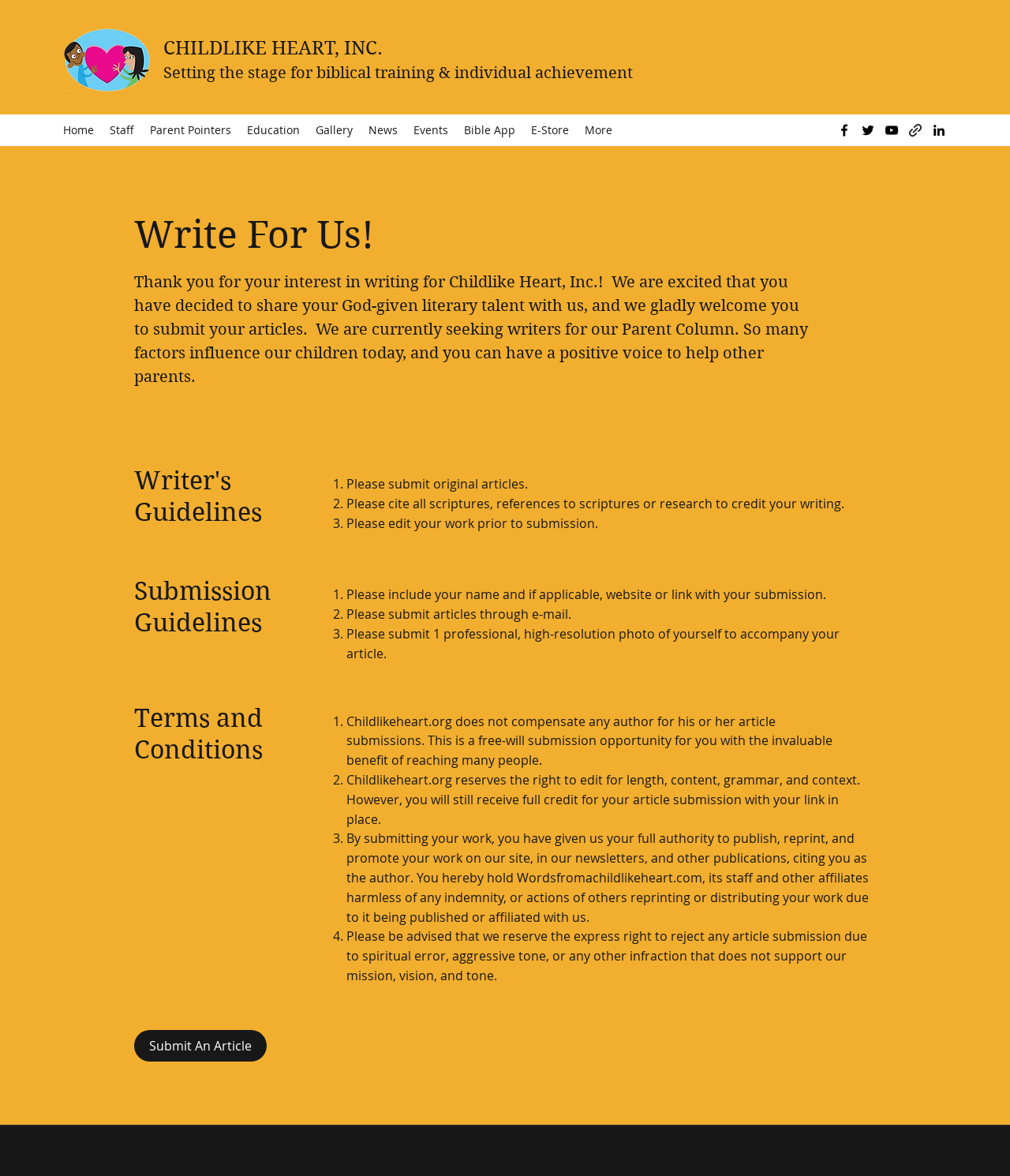Refer to the image and provide an in-depth answer to the question: 
What is required to accompany an article submission?

According to the Submission Guidelines section, writers are required to submit a professional, high-resolution photo of themselves to accompany their article submission, which is mentioned in the third point of the guidelines.